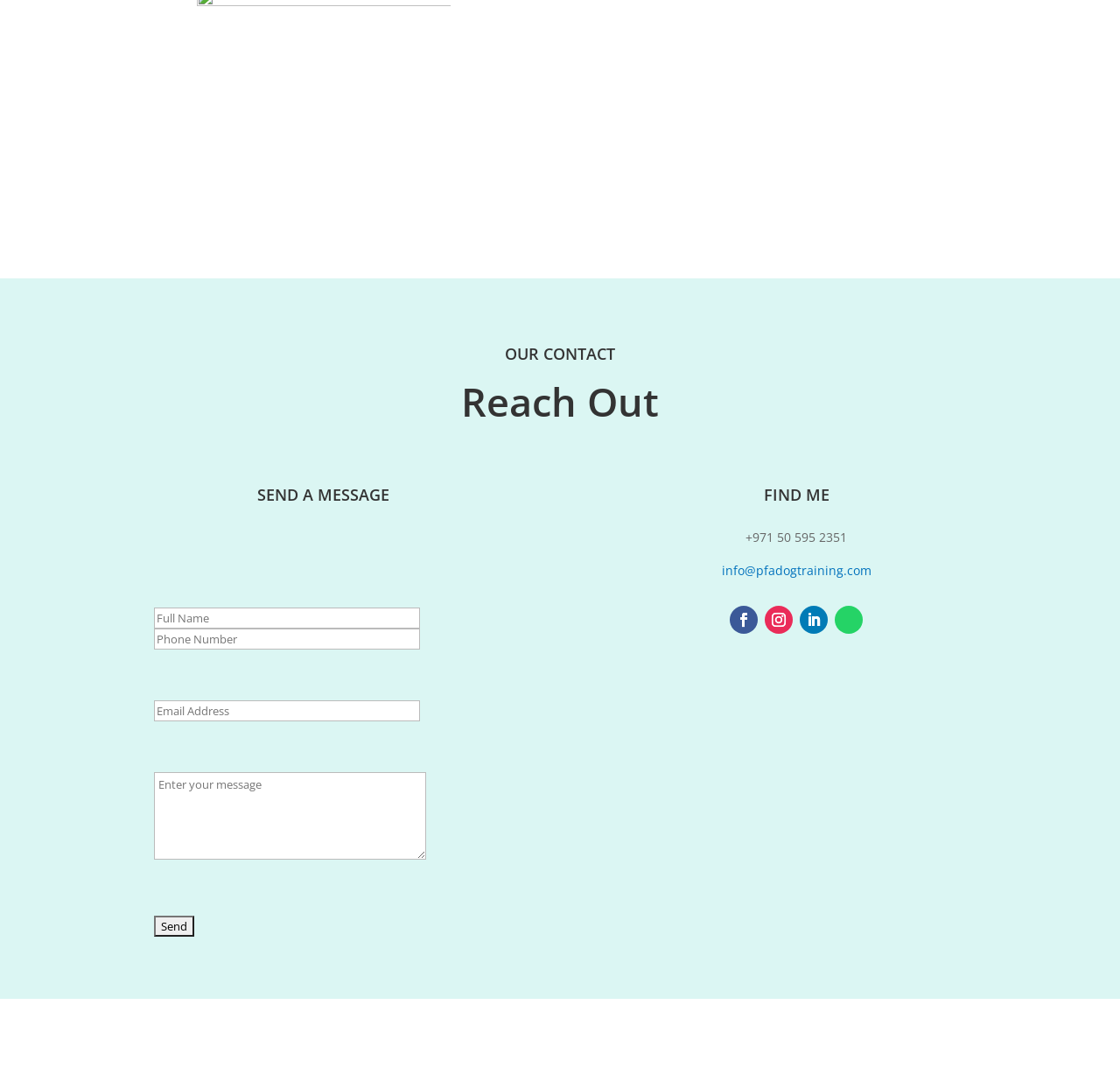Please specify the bounding box coordinates of the element that should be clicked to execute the given instruction: 'Enter message'. Ensure the coordinates are four float numbers between 0 and 1, expressed as [left, top, right, bottom].

[0.138, 0.723, 0.381, 0.805]